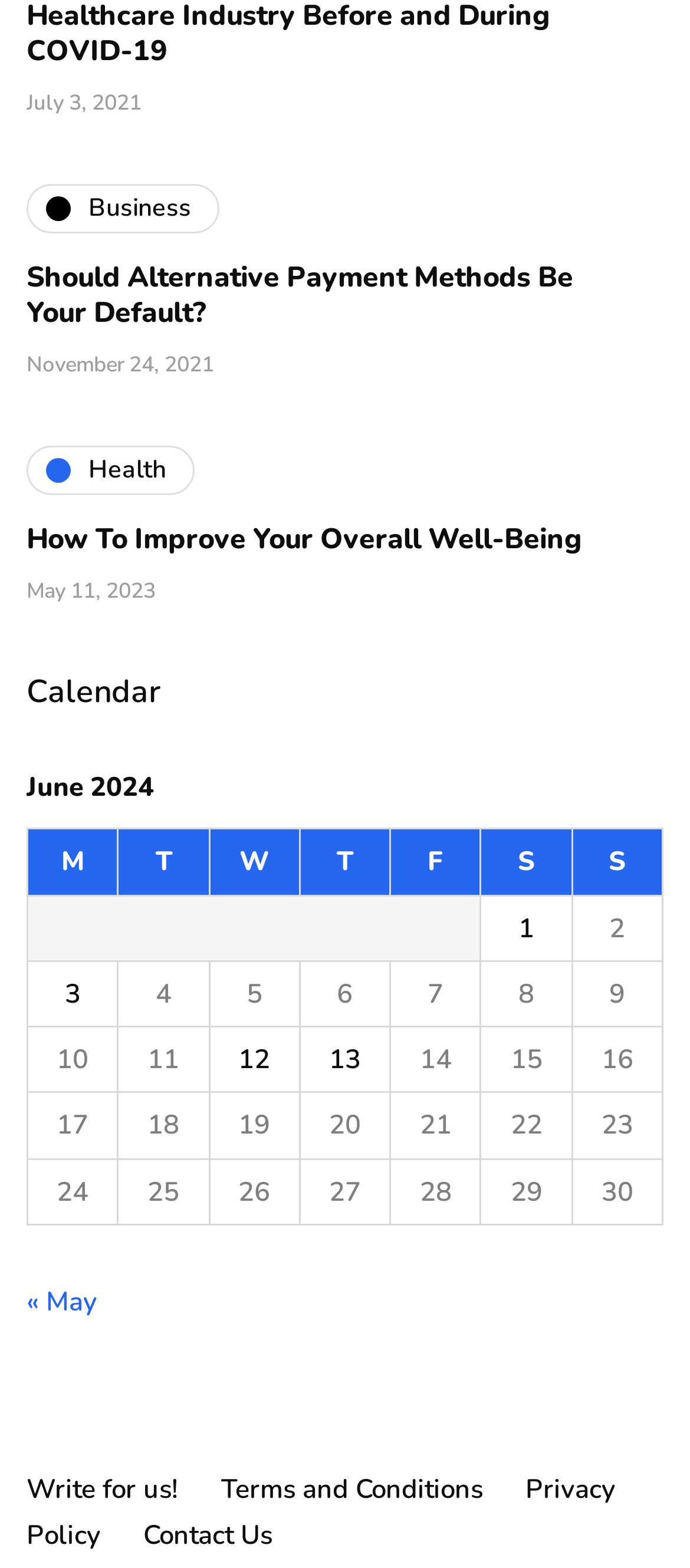Find the bounding box coordinates for the element described here: "« May".

[0.038, 0.819, 0.141, 0.841]